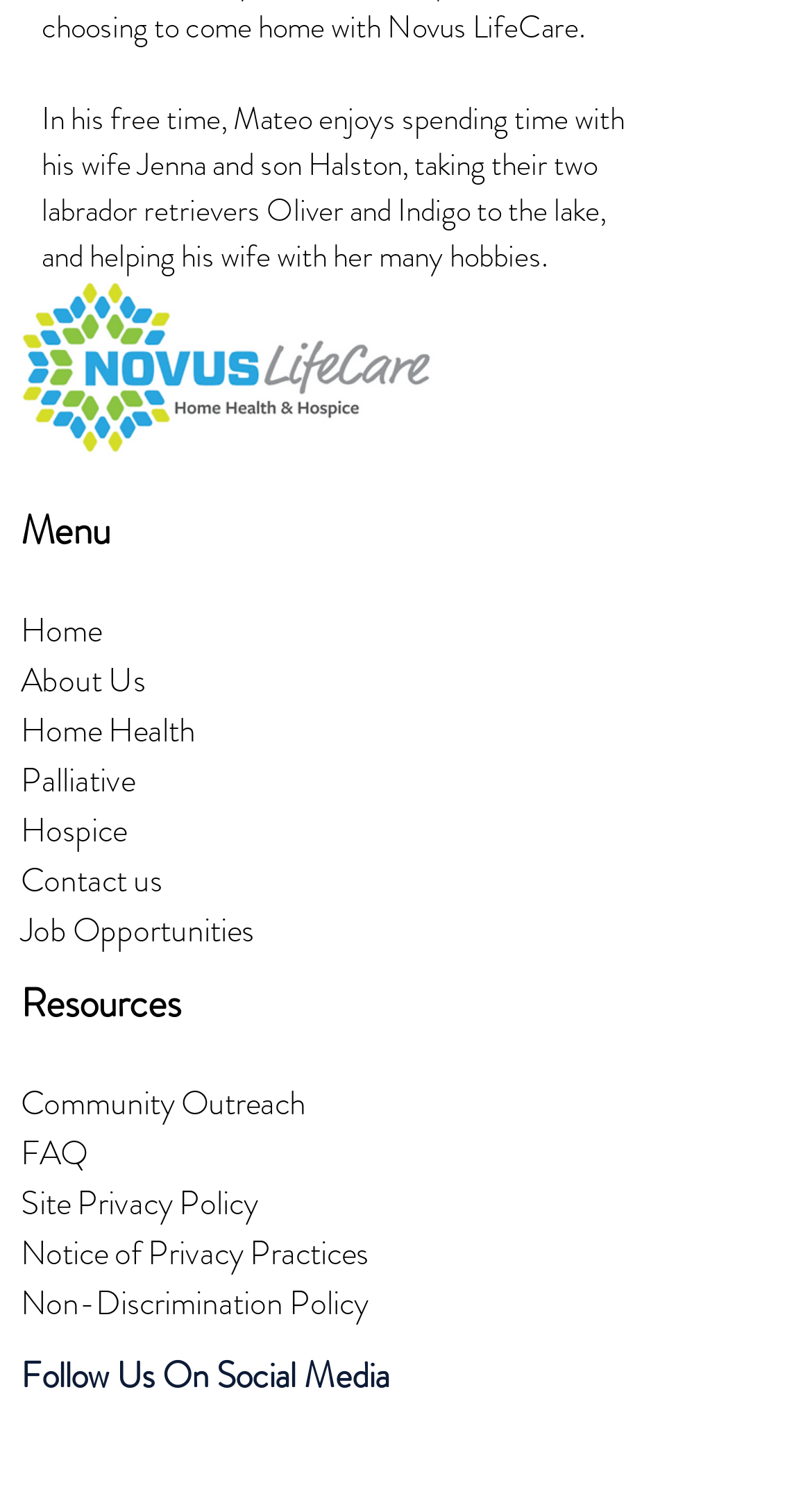What is the name of Mateo's son?
Using the information presented in the image, please offer a detailed response to the question.

The answer can be found in the StaticText element with the OCR text 'In his free time, Mateo enjoys spending time with his wife Jenna and son Halston, taking their two labrador retrievers Oliver and Indigo to the lake, and helping his wife with her many hobbies.'